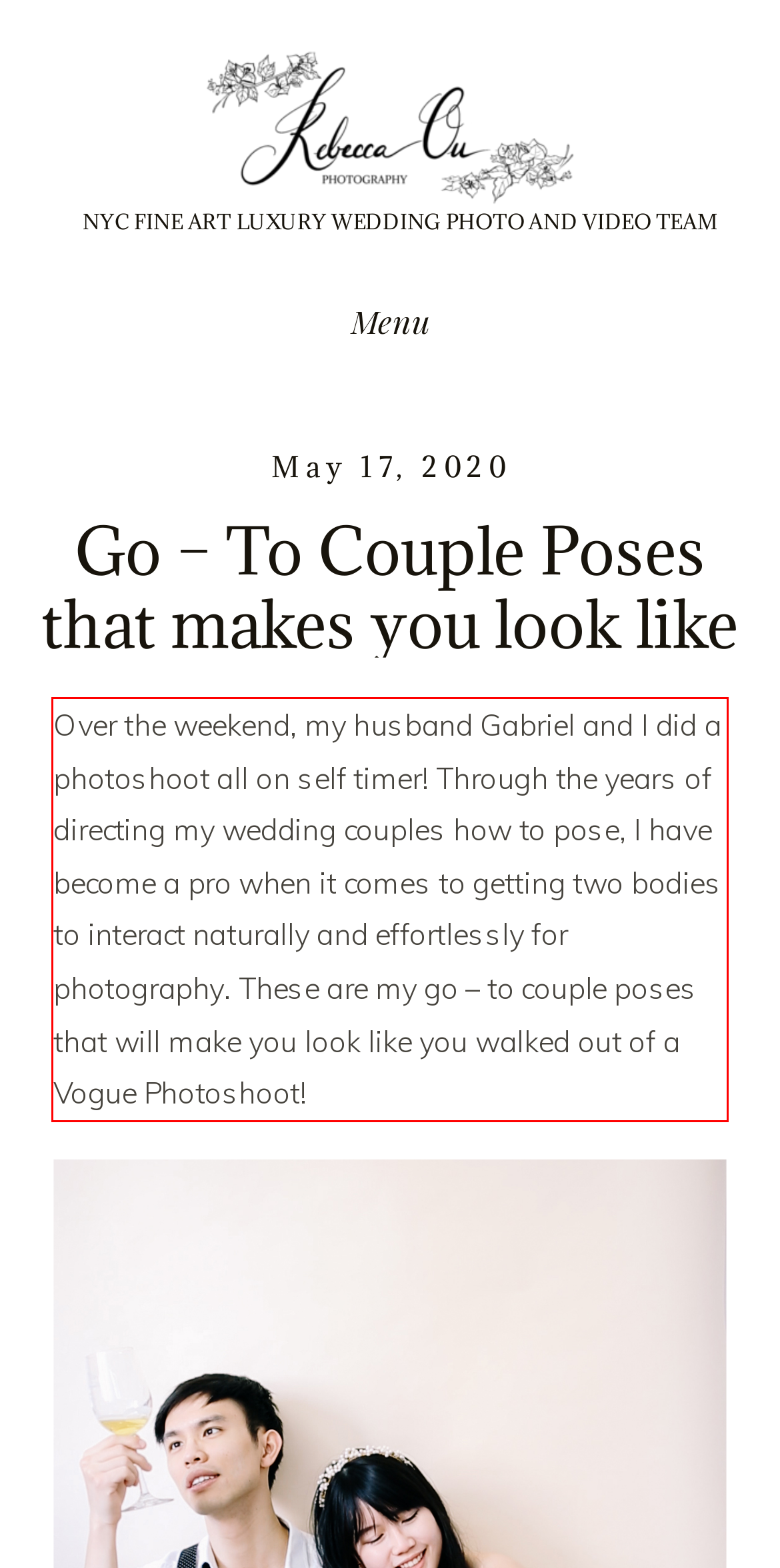You have a screenshot of a webpage with a red bounding box. Use OCR to generate the text contained within this red rectangle.

Over the weekend, my husband Gabriel and I did a photoshoot all on self timer! Through the years of directing my wedding couples how to pose, I have become a pro when it comes to getting two bodies to interact naturally and effortlessly for photography. These are my go – to couple poses that will make you look like you walked out of a Vogue Photoshoot!